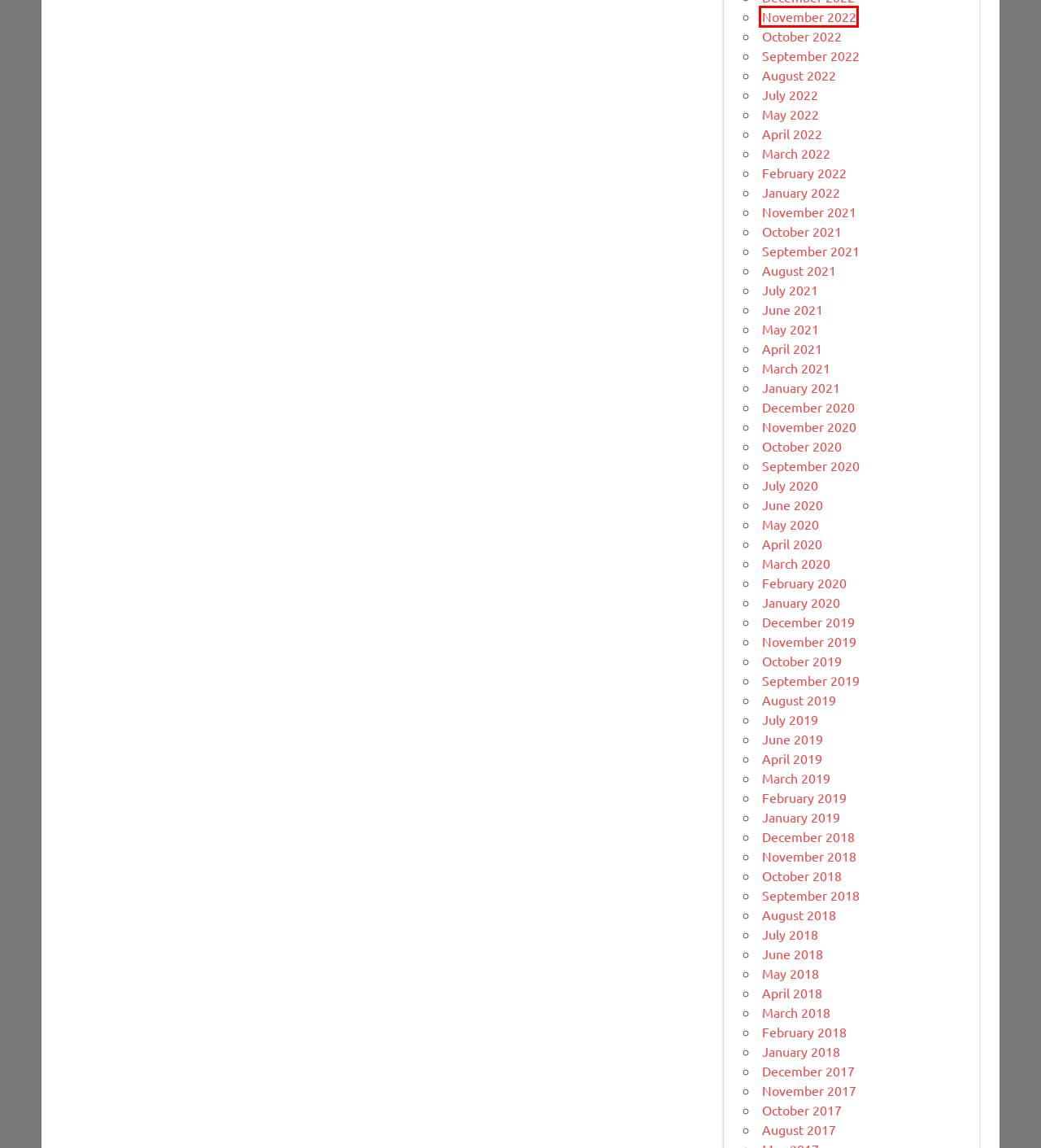Review the screenshot of a webpage containing a red bounding box around an element. Select the description that best matches the new webpage after clicking the highlighted element. The options are:
A. July 2022 - Dr. Bill | The Computer Curmudgeon
B. October 2022 - Dr. Bill | The Computer Curmudgeon
C. November 2022 - Dr. Bill | The Computer Curmudgeon
D. May 2021 - Dr. Bill | The Computer Curmudgeon
E. March 2022 - Dr. Bill | The Computer Curmudgeon
F. February 2020 - Dr. Bill | The Computer Curmudgeon
G. August 2021 - Dr. Bill | The Computer Curmudgeon
H. August 2022 - Dr. Bill | The Computer Curmudgeon

C